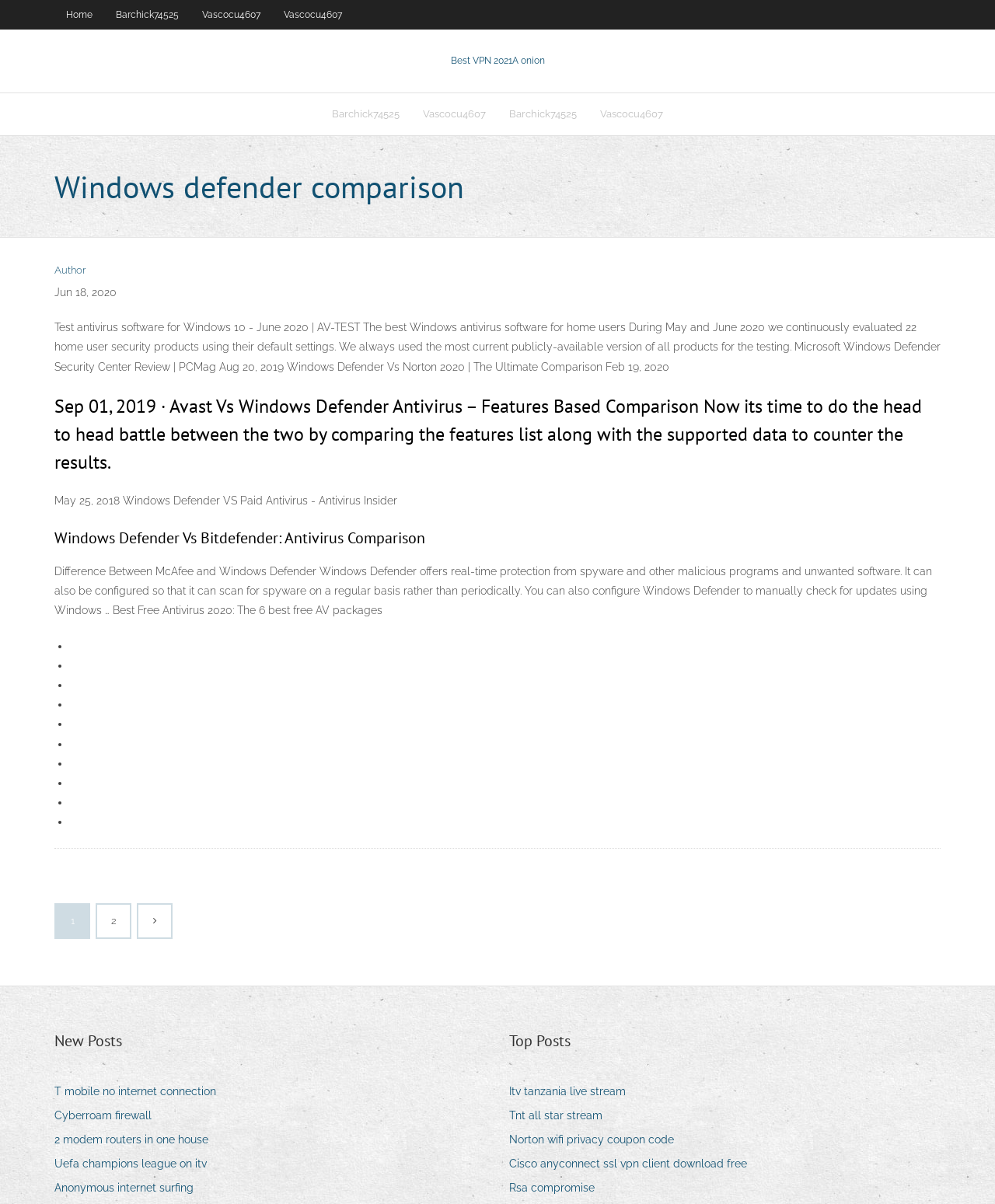Specify the bounding box coordinates for the region that must be clicked to perform the given instruction: "Click on the 'Home' link".

[0.055, 0.0, 0.105, 0.024]